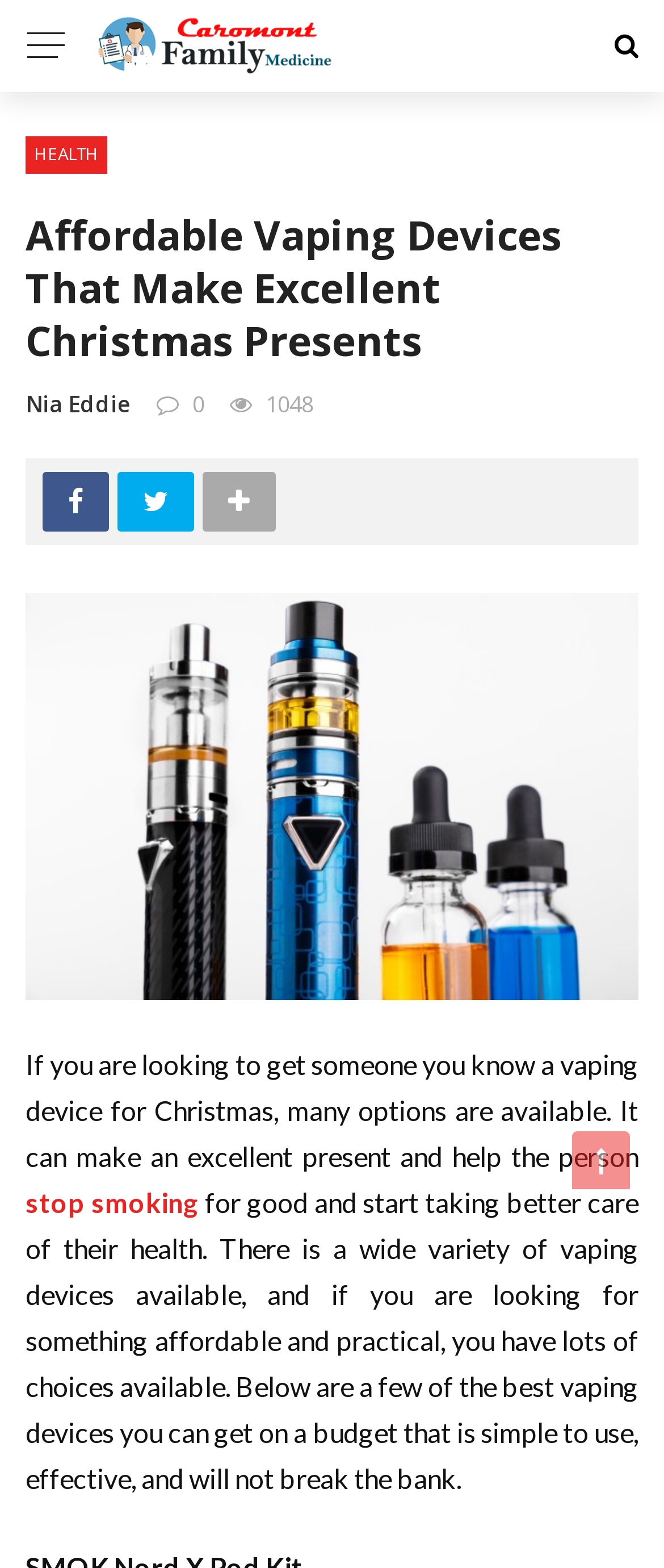What type of content is on the webpage?
Using the information from the image, give a concise answer in one word or a short phrase.

Health news